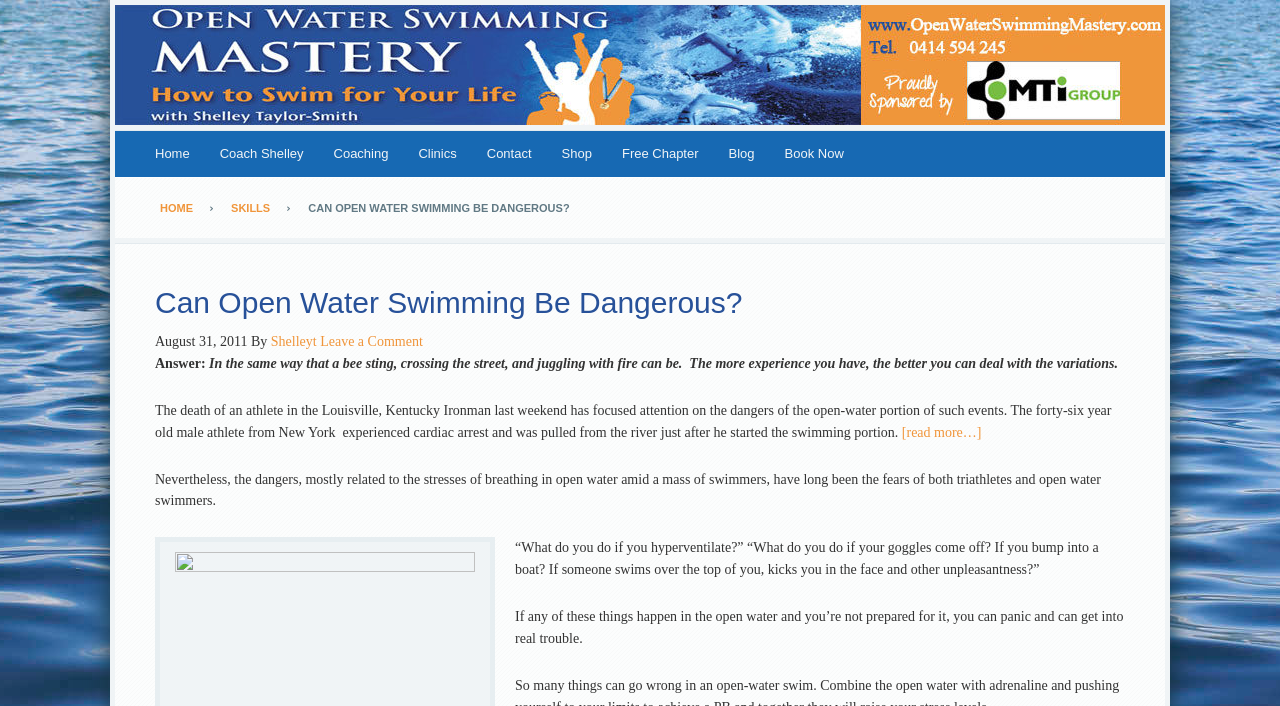What is the importance of open water swimming training?
We need a detailed and meticulous answer to the question.

The importance of open water swimming training is to overcome the dangers associated with open water swimming, such as hyperventilation, goggles coming off, and bumping into boats, which can lead to panic and real trouble if not prepared.